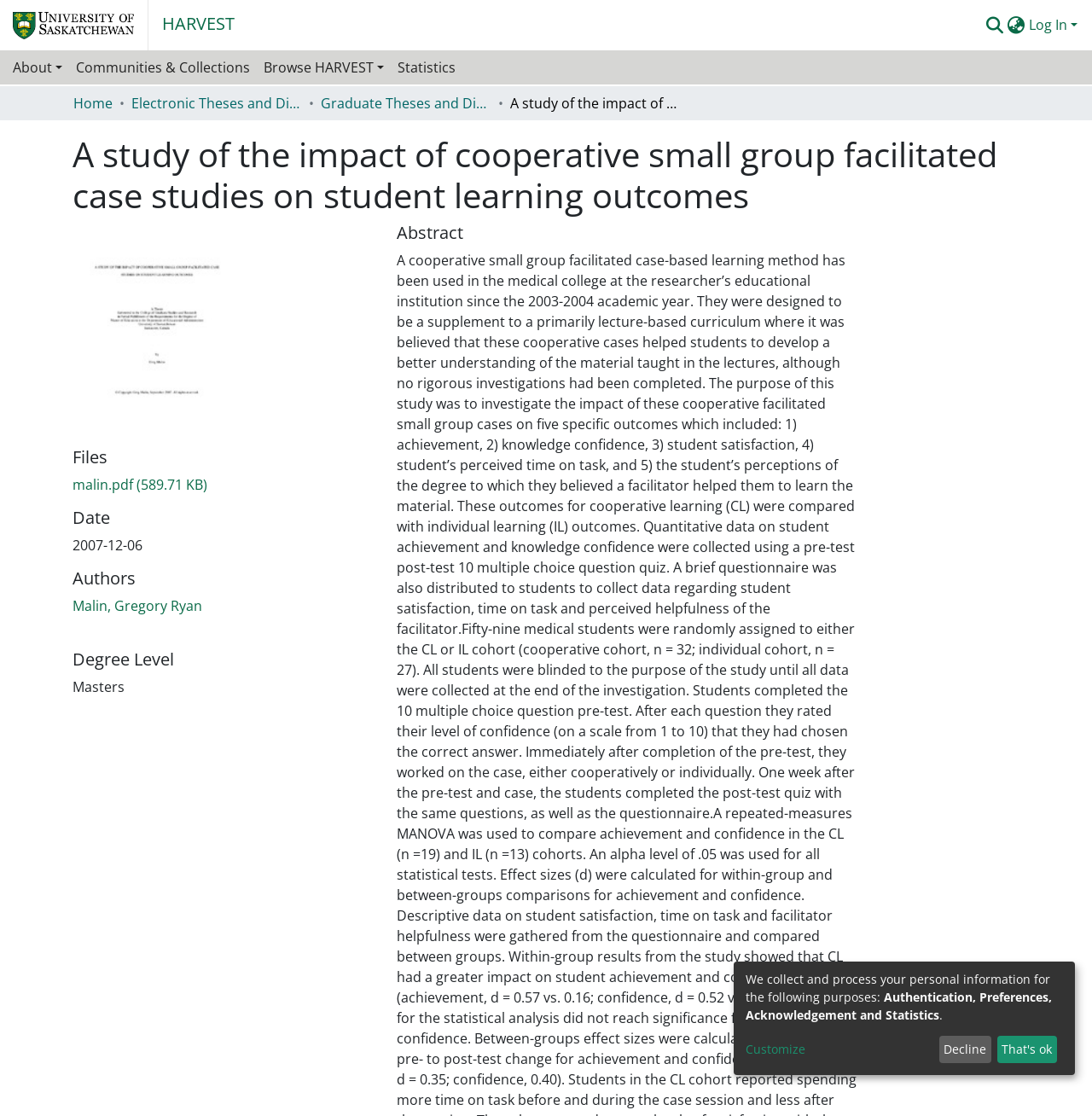What is the degree level of the author?
Based on the screenshot, provide your answer in one word or phrase.

Masters